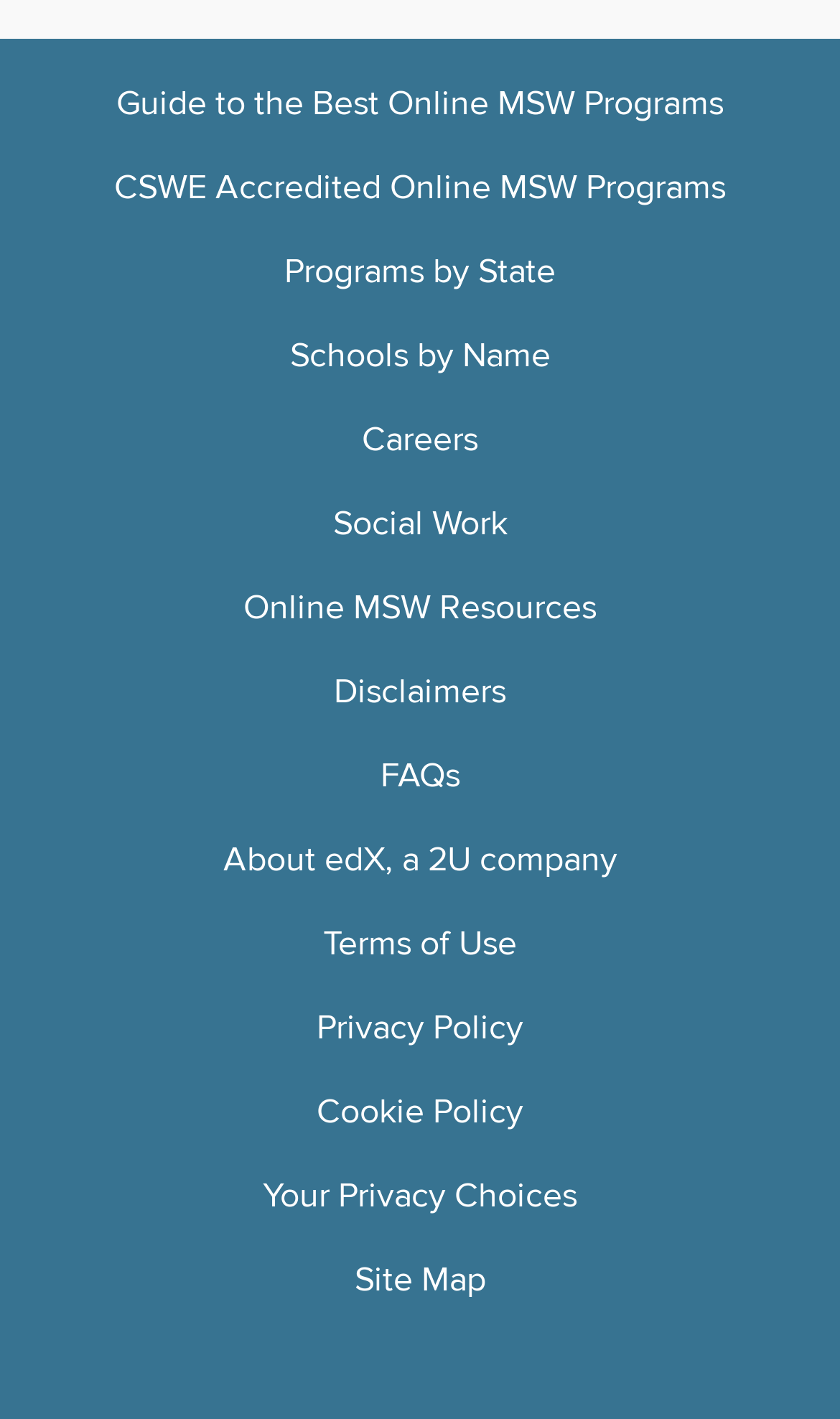Locate the bounding box coordinates of the clickable element to fulfill the following instruction: "Browse Programs by State". Provide the coordinates as four float numbers between 0 and 1 in the format [left, top, right, bottom].

[0.338, 0.176, 0.662, 0.207]